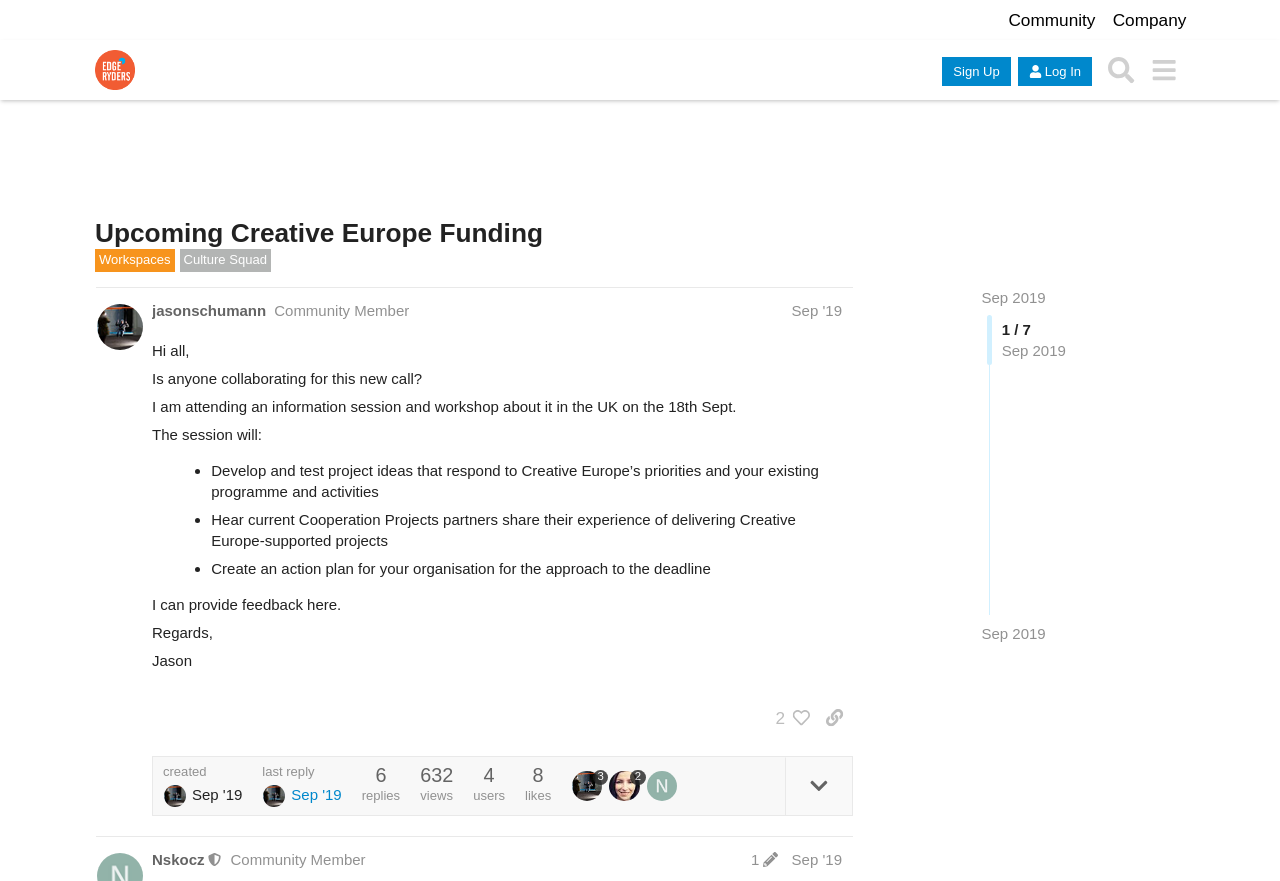Show me the bounding box coordinates of the clickable region to achieve the task as per the instruction: "Click on the 'Log In' button".

[0.795, 0.065, 0.853, 0.098]